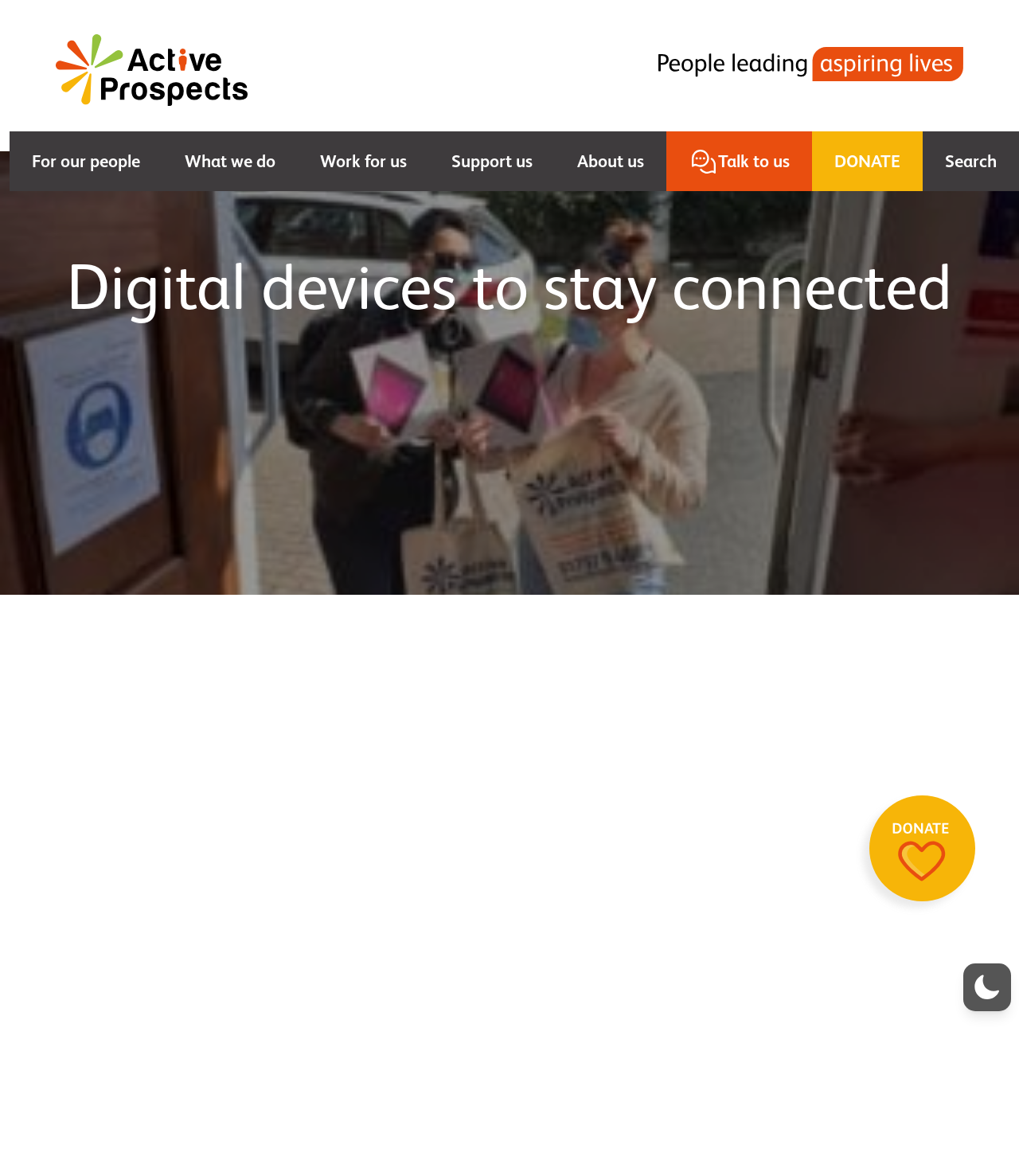Please find the bounding box coordinates of the element that you should click to achieve the following instruction: "Click on 'What we do'". The coordinates should be presented as four float numbers between 0 and 1: [left, top, right, bottom].

[0.159, 0.112, 0.292, 0.162]